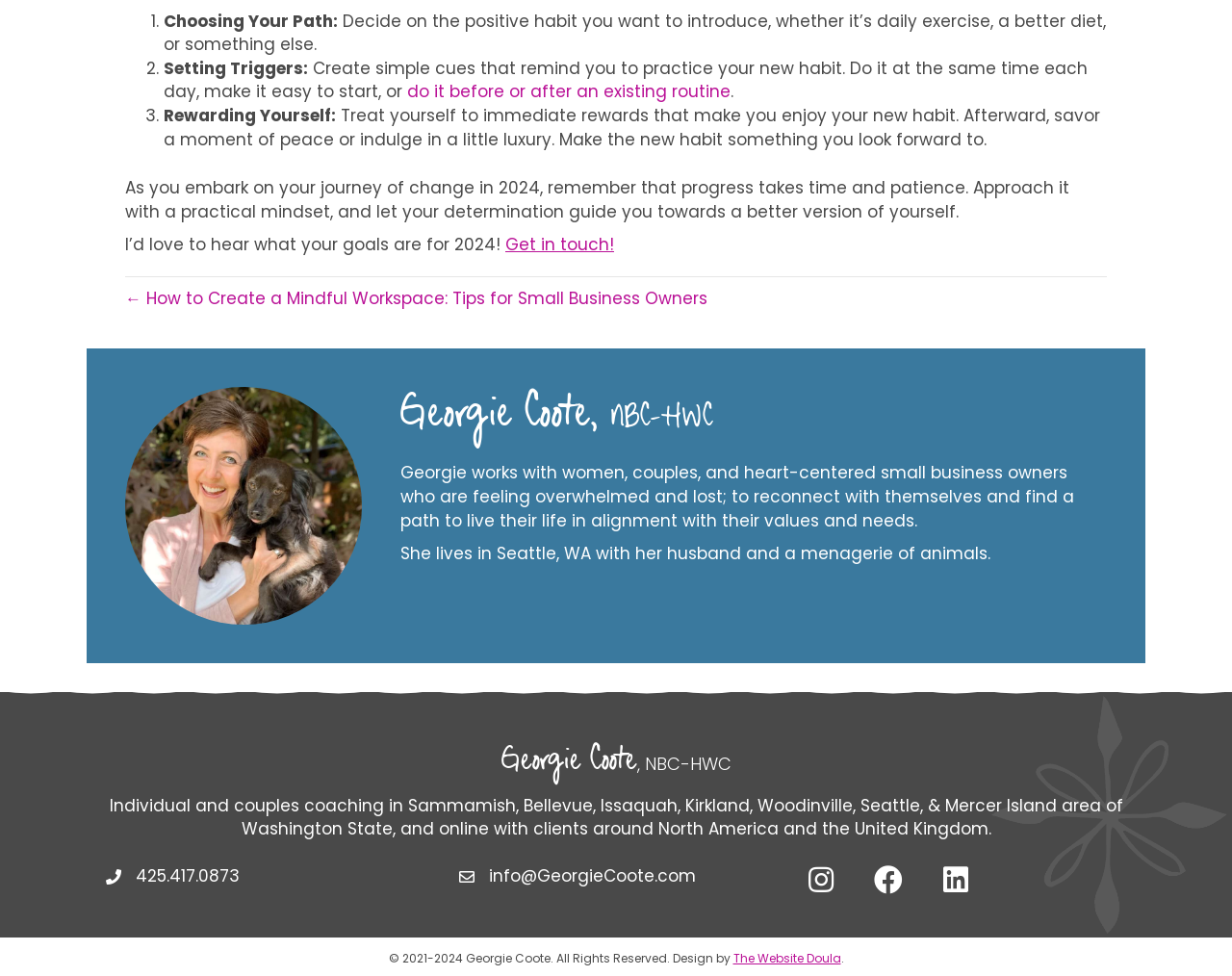Please determine the bounding box coordinates for the element with the description: "aria-label="Instagram" title="Instagram"".

[0.643, 0.872, 0.69, 0.931]